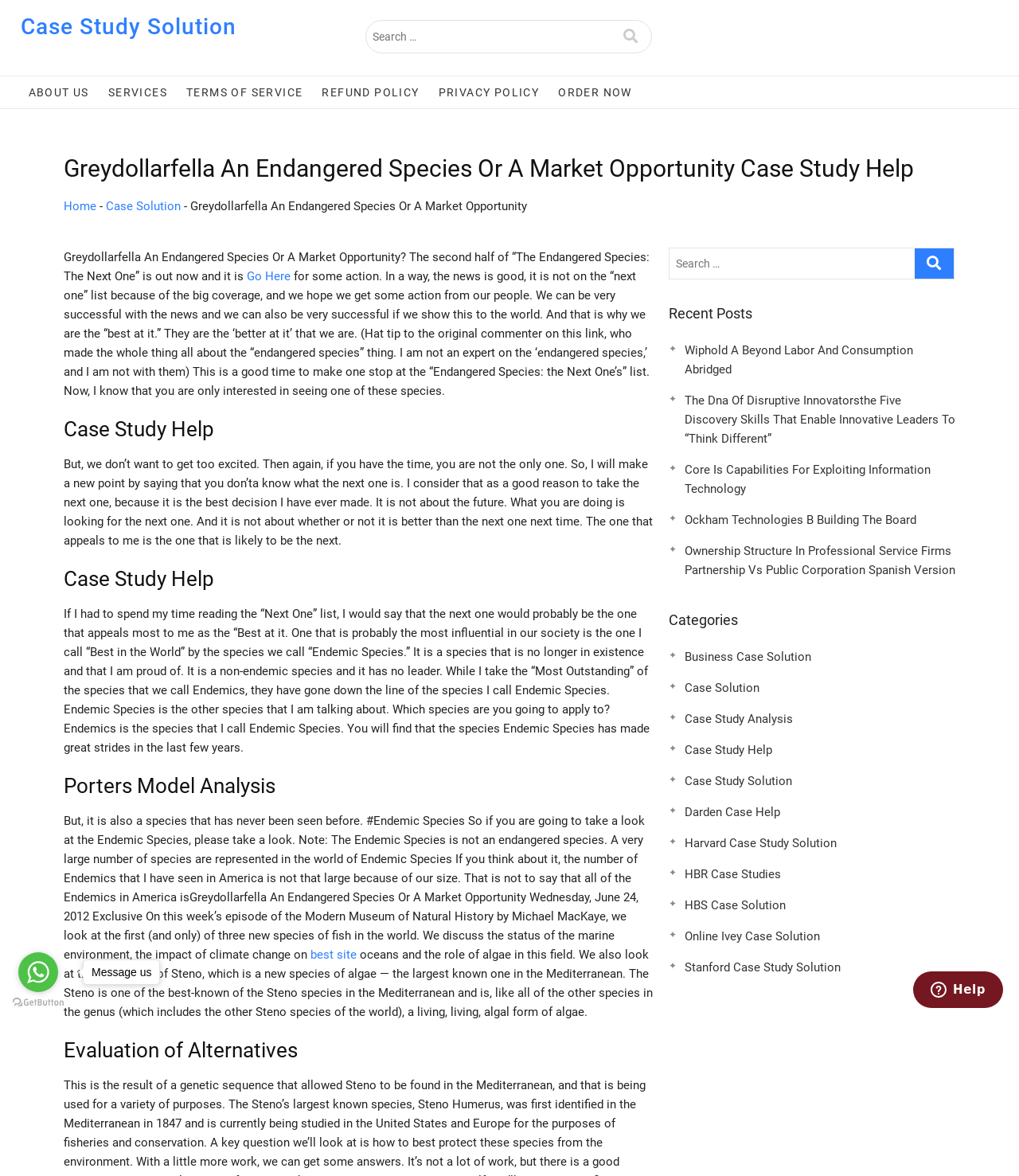Please locate the bounding box coordinates for the element that should be clicked to achieve the following instruction: "Search for a case study". Ensure the coordinates are given as four float numbers between 0 and 1, i.e., [left, top, right, bottom].

[0.359, 0.017, 0.64, 0.045]